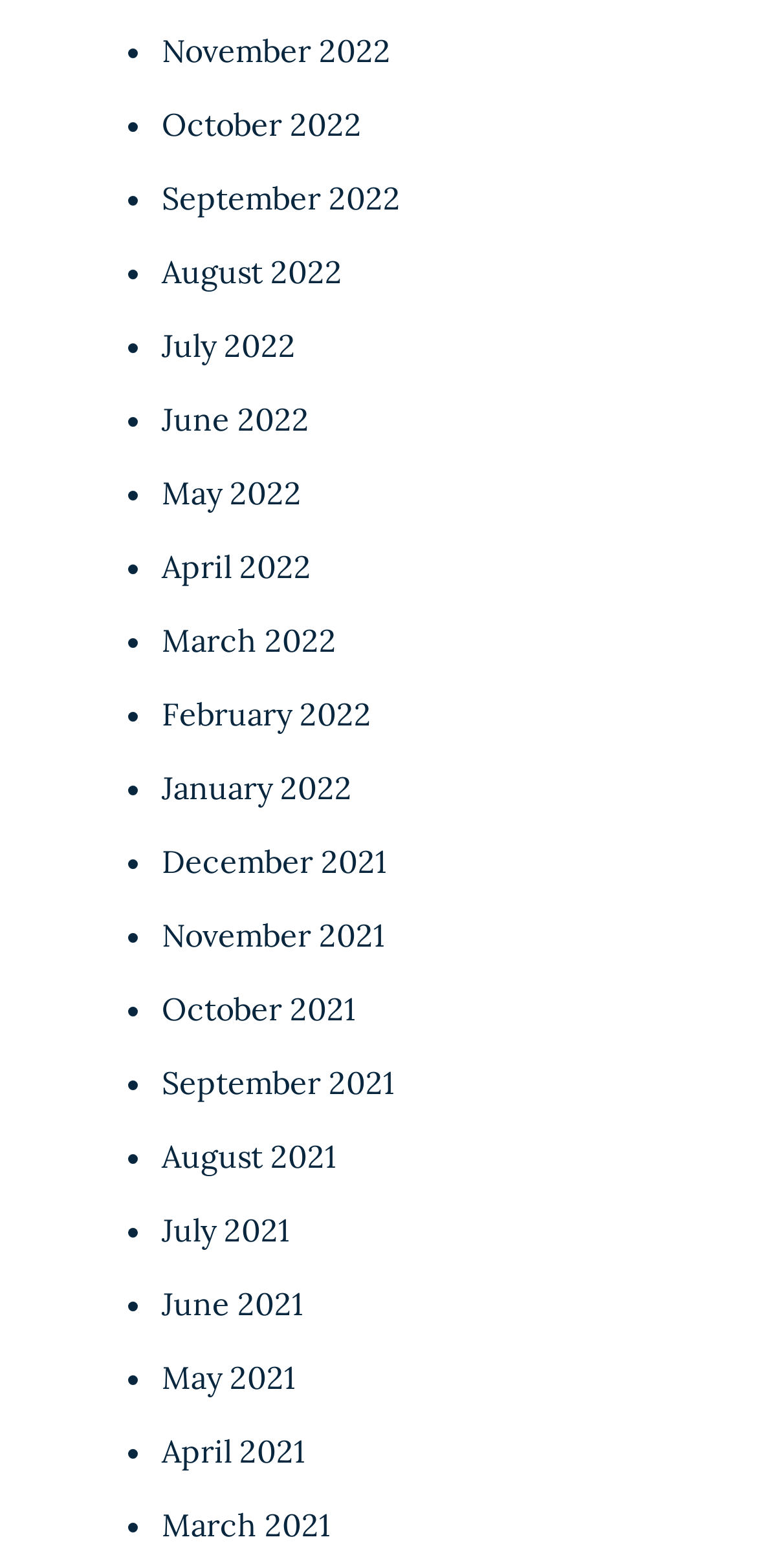Determine the bounding box coordinates of the clickable area required to perform the following instruction: "View September 2022". The coordinates should be represented as four float numbers between 0 and 1: [left, top, right, bottom].

[0.213, 0.114, 0.529, 0.138]